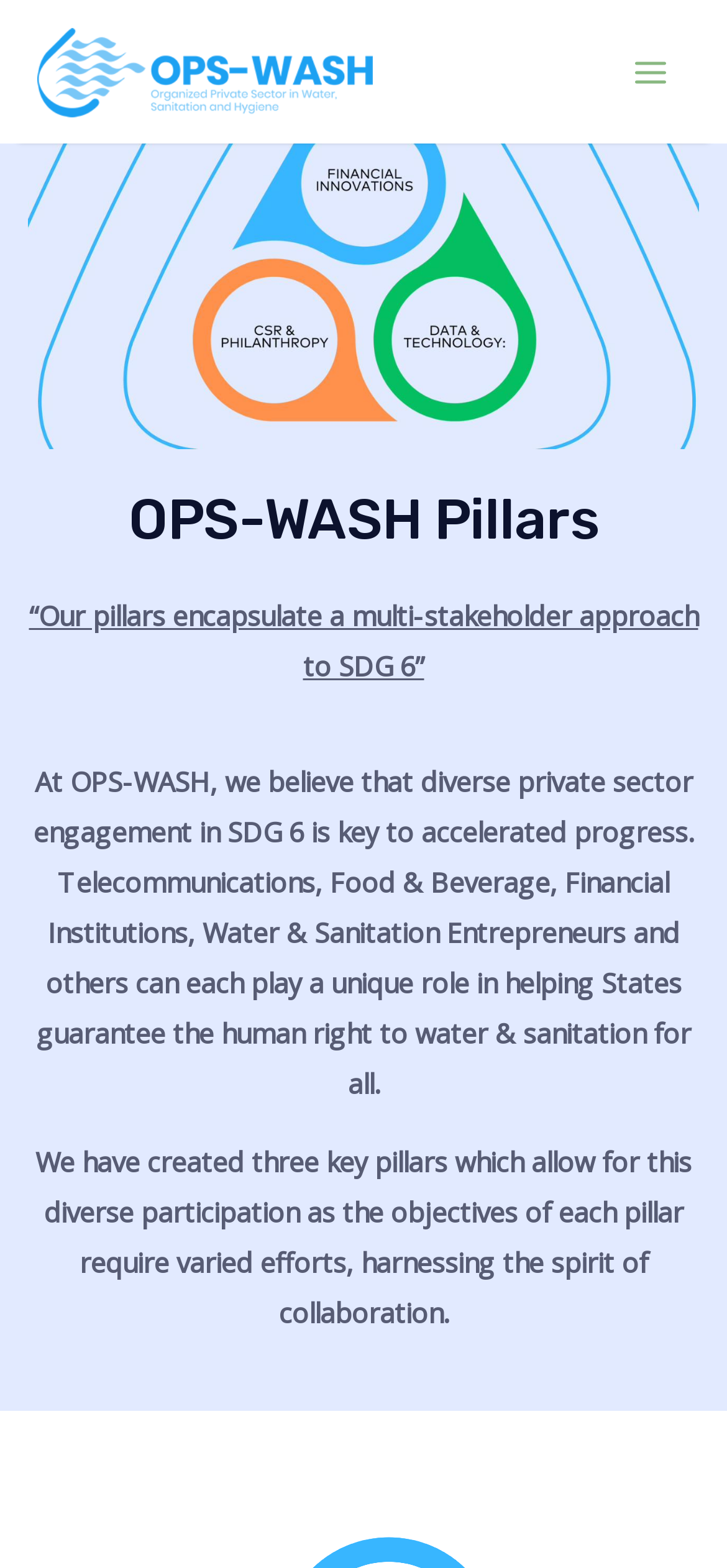Bounding box coordinates are to be given in the format (top-left x, top-left y, bottom-right x, bottom-right y). All values must be floating point numbers between 0 and 1. Provide the bounding box coordinate for the UI element described as: Main Menu

[0.841, 0.021, 0.949, 0.071]